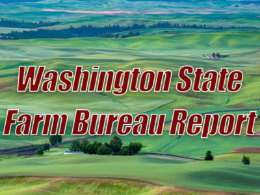Answer the question below with a single word or a brief phrase: 
What type of landscape is depicted?

Agricultural